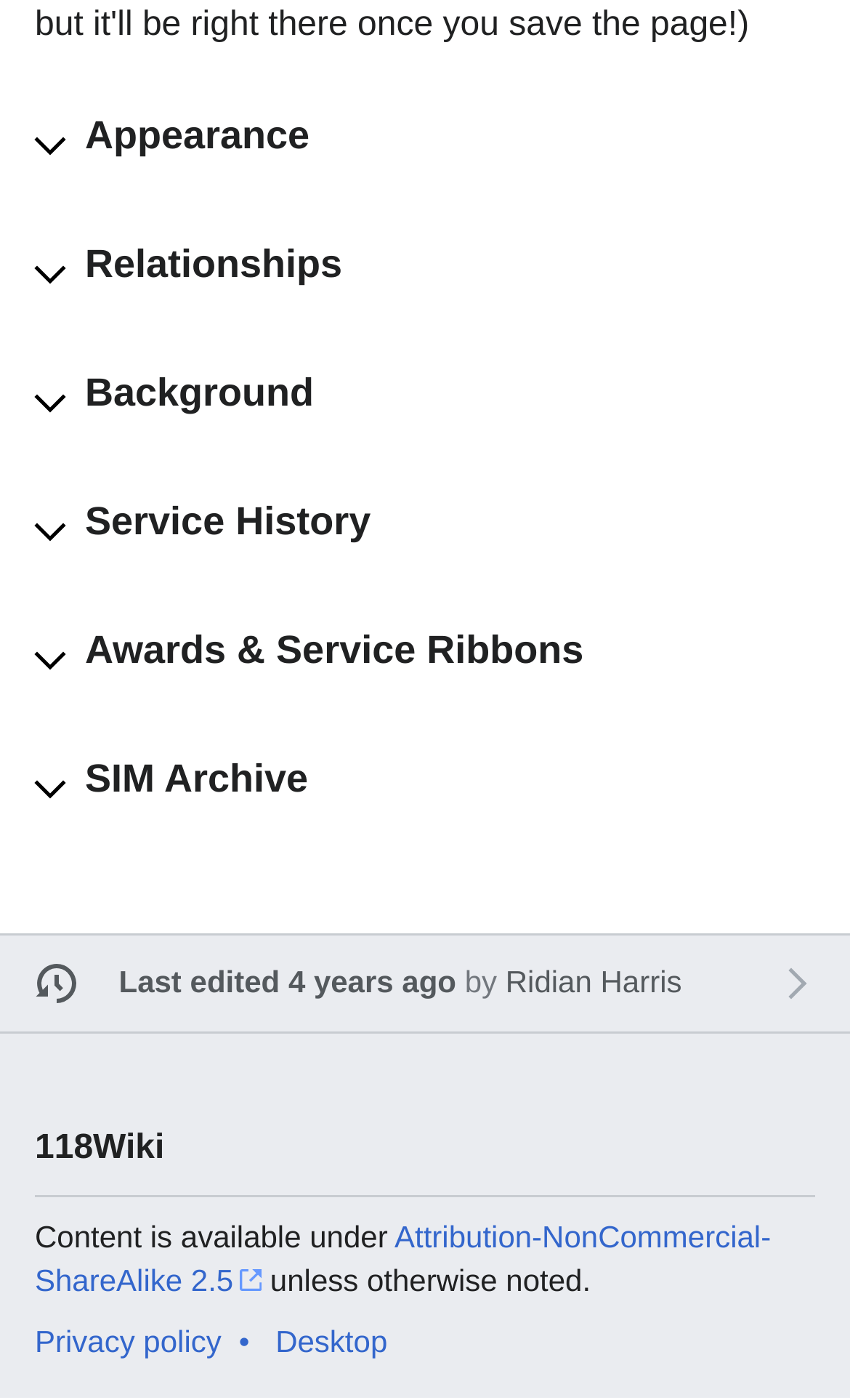Use a single word or phrase to answer the following:
What is the license of the content?

Attribution-NonCommercial-ShareAlike 2.5